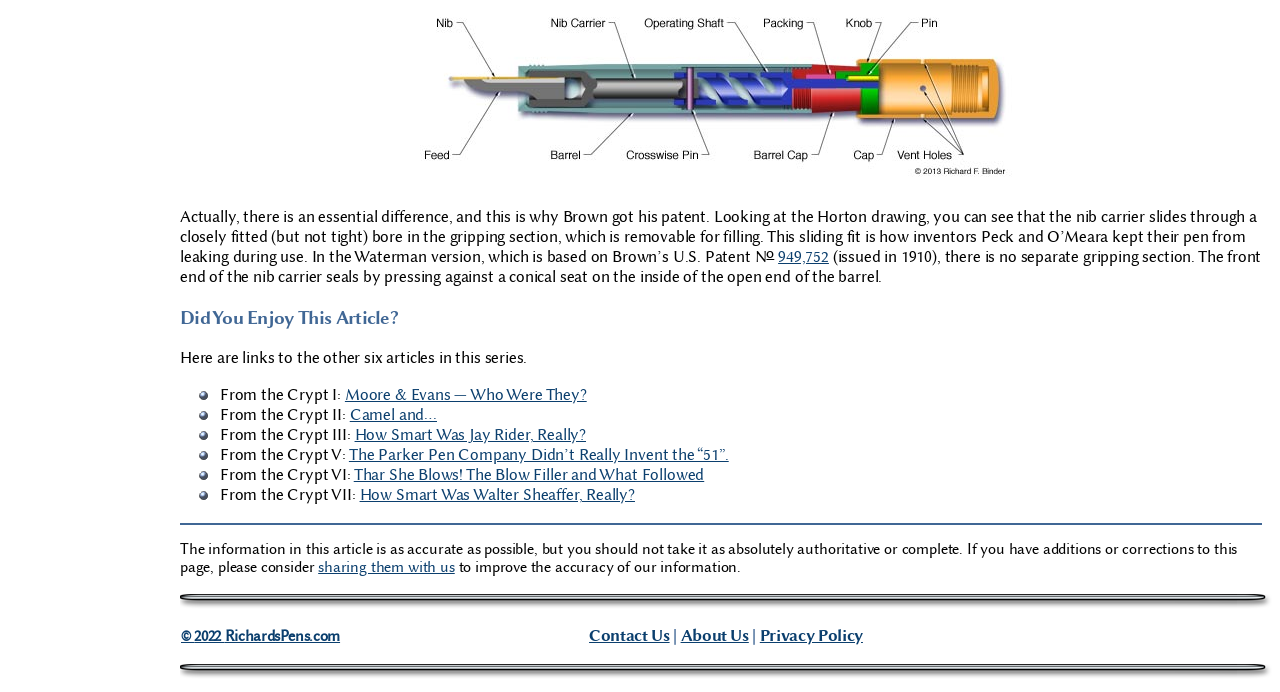What is the difference between Brown's and Waterman's patent?
Using the screenshot, give a one-word or short phrase answer.

Separate gripping section